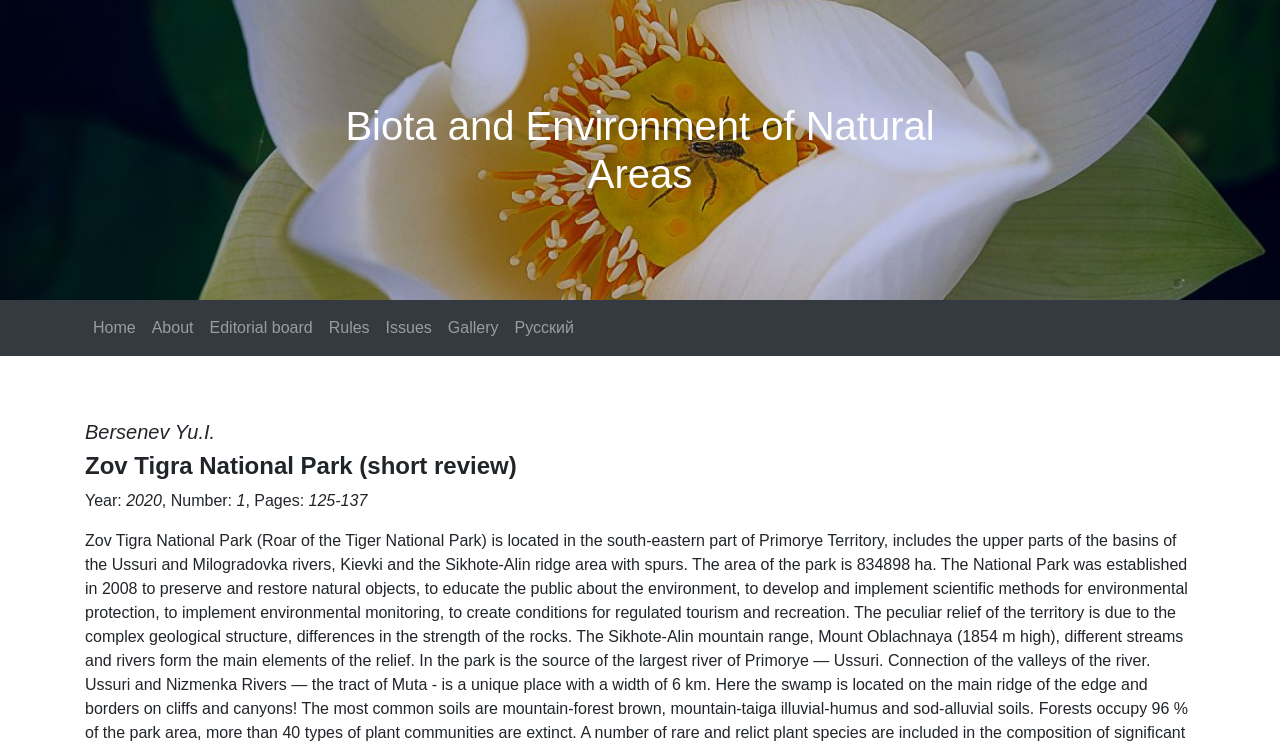Create a detailed summary of all the visual and textual information on the webpage.

The webpage is about Zov Tigra National Park, with a focus on its biota and environment. At the top, there is a heading that reads "Biota and Environment of Natural Areas", which is also a clickable link. Below this heading, there is a navigation menu with links to "Home", "About", "Editorial board", "Rules", "Issues", "Gallery", and "Русский" (which means "Russian" in English).

Further down, there are two more headings: "Bersenev Yu.I." and "Zov Tigra National Park (short review)". The latter heading is likely the title of the article or review being presented on the page. 

On the left side of the page, there is a section with metadata about the article, including the year "2020", a number, and page range "125-137". This section is organized in a vertical list, with each piece of information on a separate line.